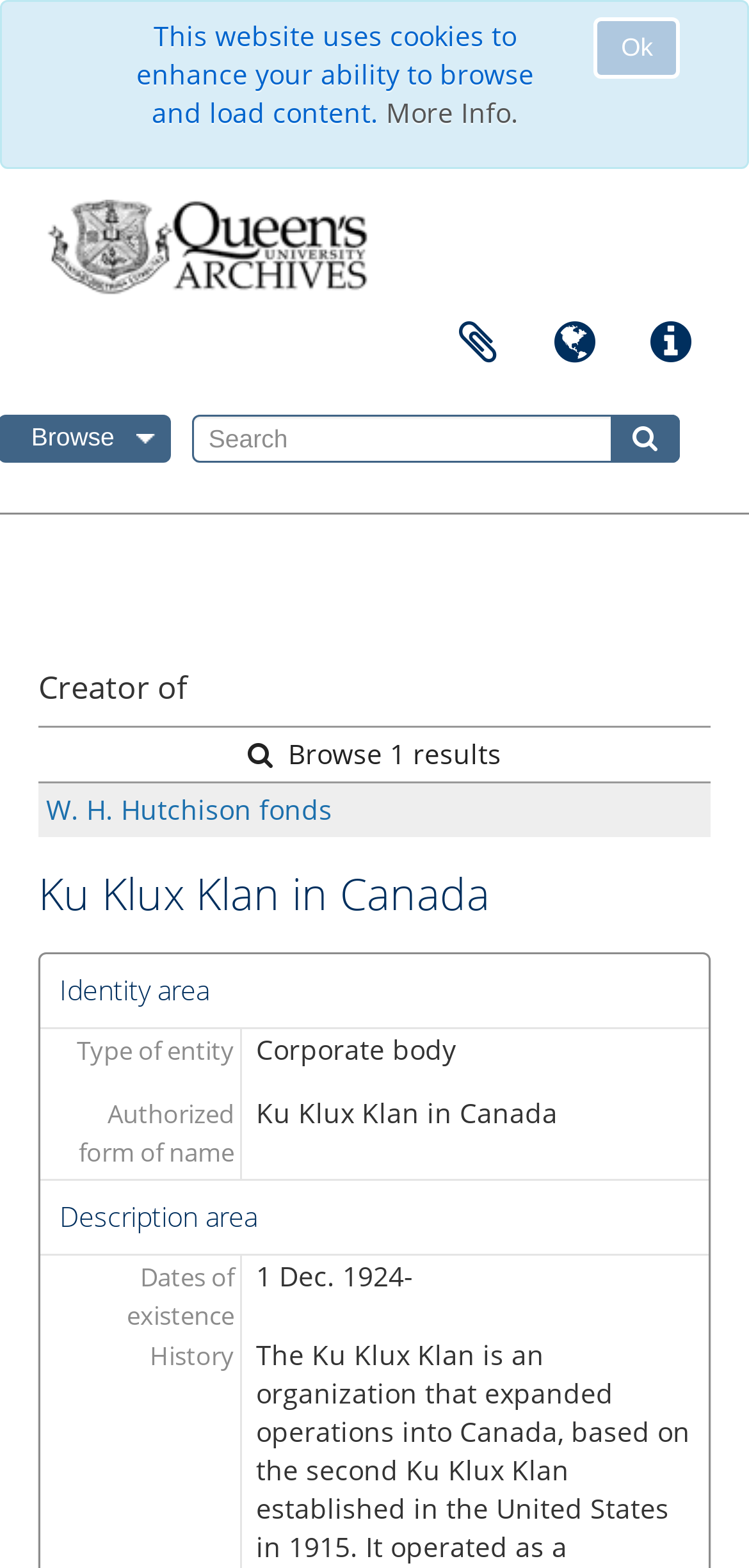Using the element description provided, determine the bounding box coordinates in the format (top-left x, top-left y, bottom-right x, bottom-right y). Ensure that all values are floating point numbers between 0 and 1. Element description: W. H. Hutchison fonds

[0.051, 0.5, 0.949, 0.534]